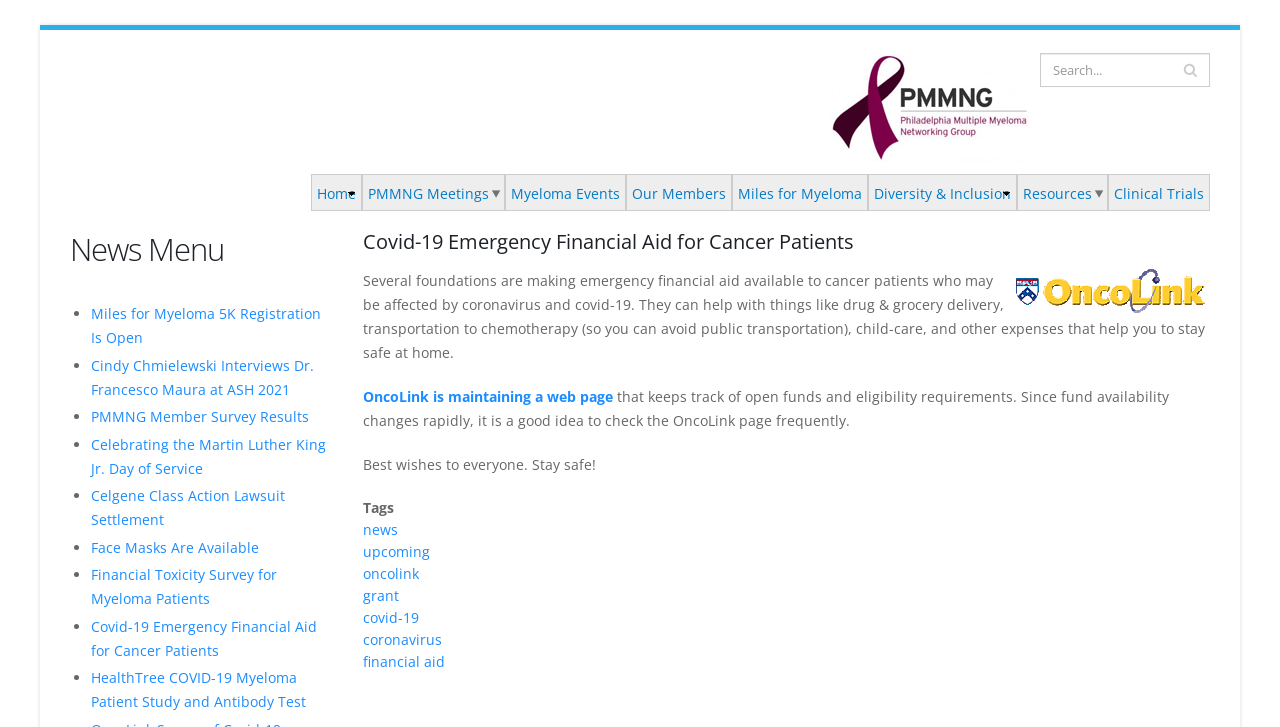Please give the bounding box coordinates of the area that should be clicked to fulfill the following instruction: "Check the OncoLink page". The coordinates should be in the format of four float numbers from 0 to 1, i.e., [left, top, right, bottom].

[0.283, 0.532, 0.479, 0.558]